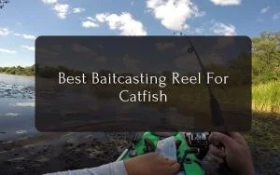Craft a thorough explanation of what is depicted in the image.

The image showcases a scenic outdoor setting, possibly near a river or lake, where an angler is engaged in fishing. The focal point is a prominent overlay text reading "Best Baitcasting Reel For Catfish," indicating that the content likely focuses on recommending optimal baitcasting reels specifically designed for catfish fishing. The background features a clear blue sky with scattered clouds, enhancing the tranquil atmosphere of the fishing experience. The angler’s hands are positioned near a fishing rod, suggesting an active engagement in the sport. This image serves as a visual guide for enthusiasts seeking the best equipment for catfish angling.